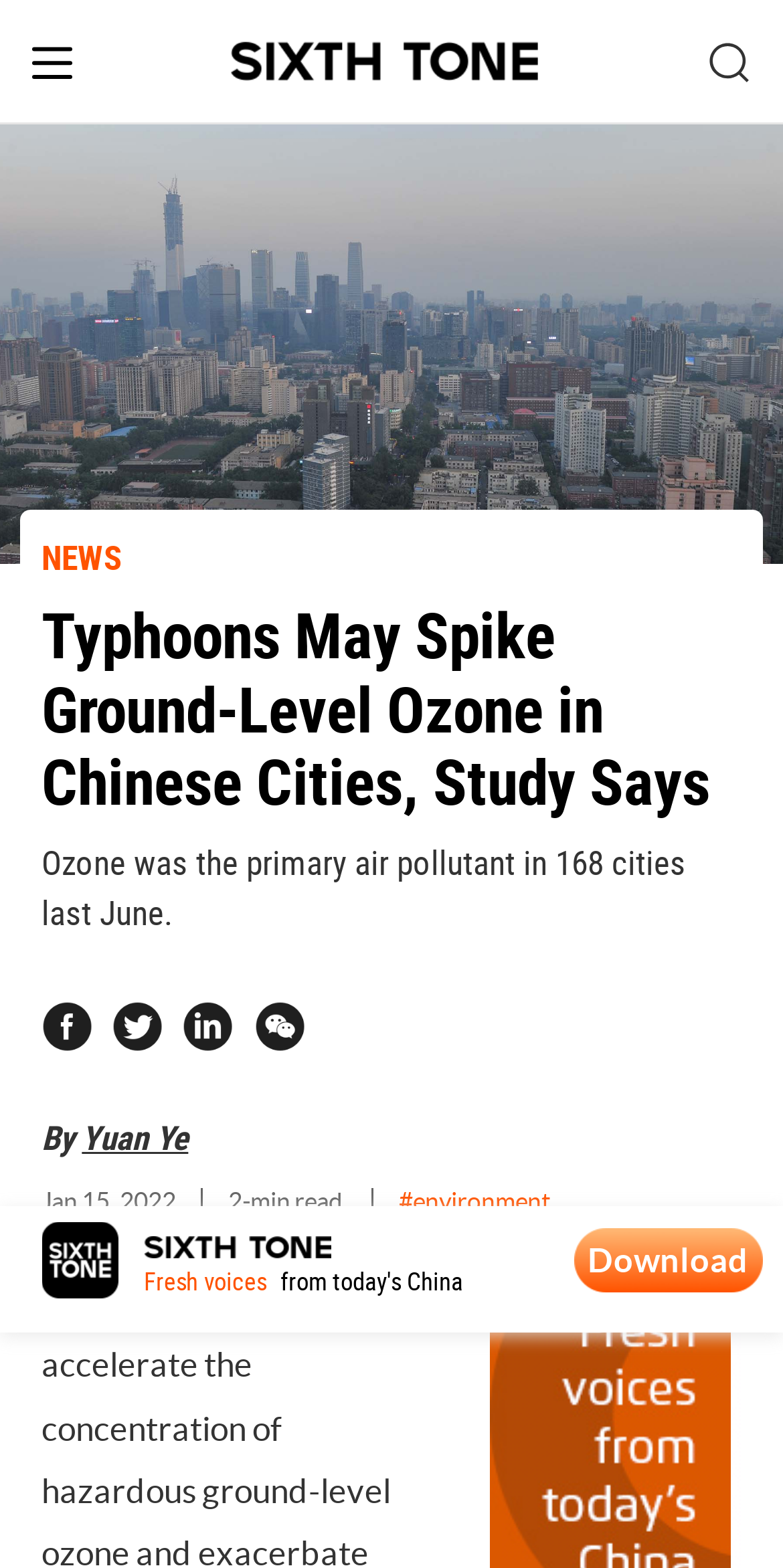Look at the image and answer the question in detail:
What is the date of the article?

I found the text 'Jan 15, 2022' in the article, which indicates that the date of the article is January 15, 2022.